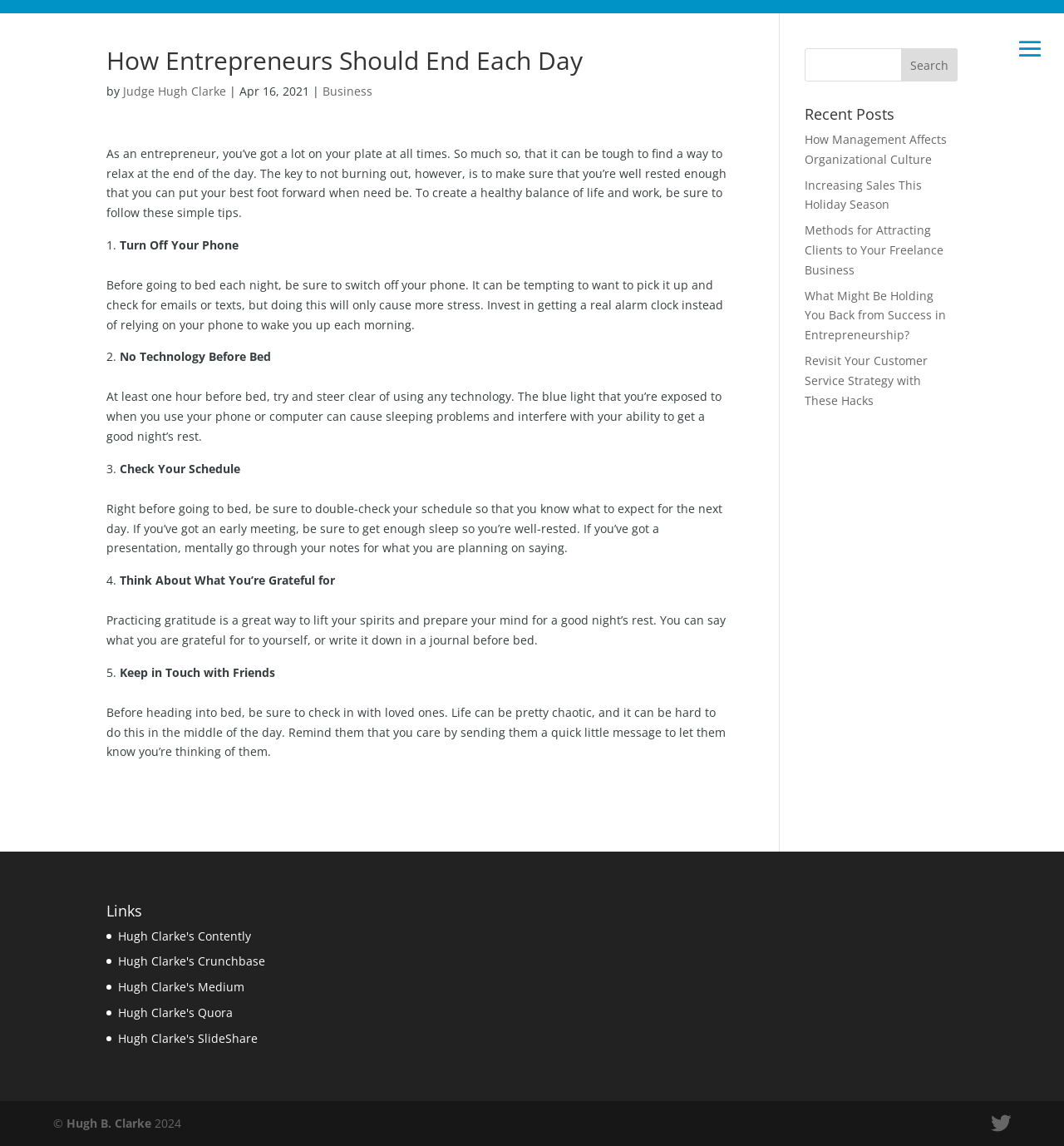How many tips are provided for entrepreneurs to end their day?
Based on the image, give a one-word or short phrase answer.

5